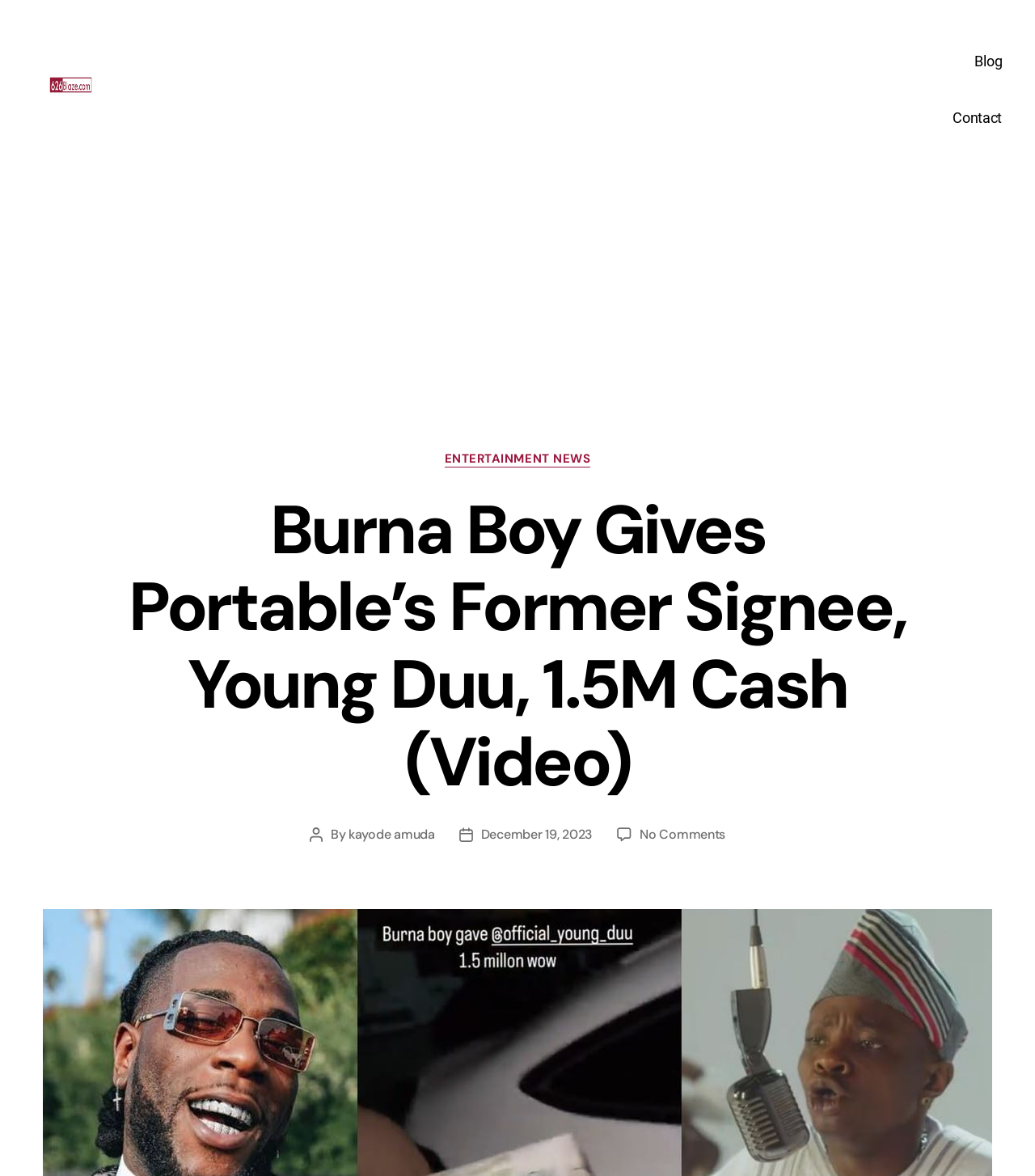Please provide a comprehensive response to the question below by analyzing the image: 
What is the logo of the website?

The logo of the website is located at the top left corner of the webpage, and it is an image with the text '626' on it.